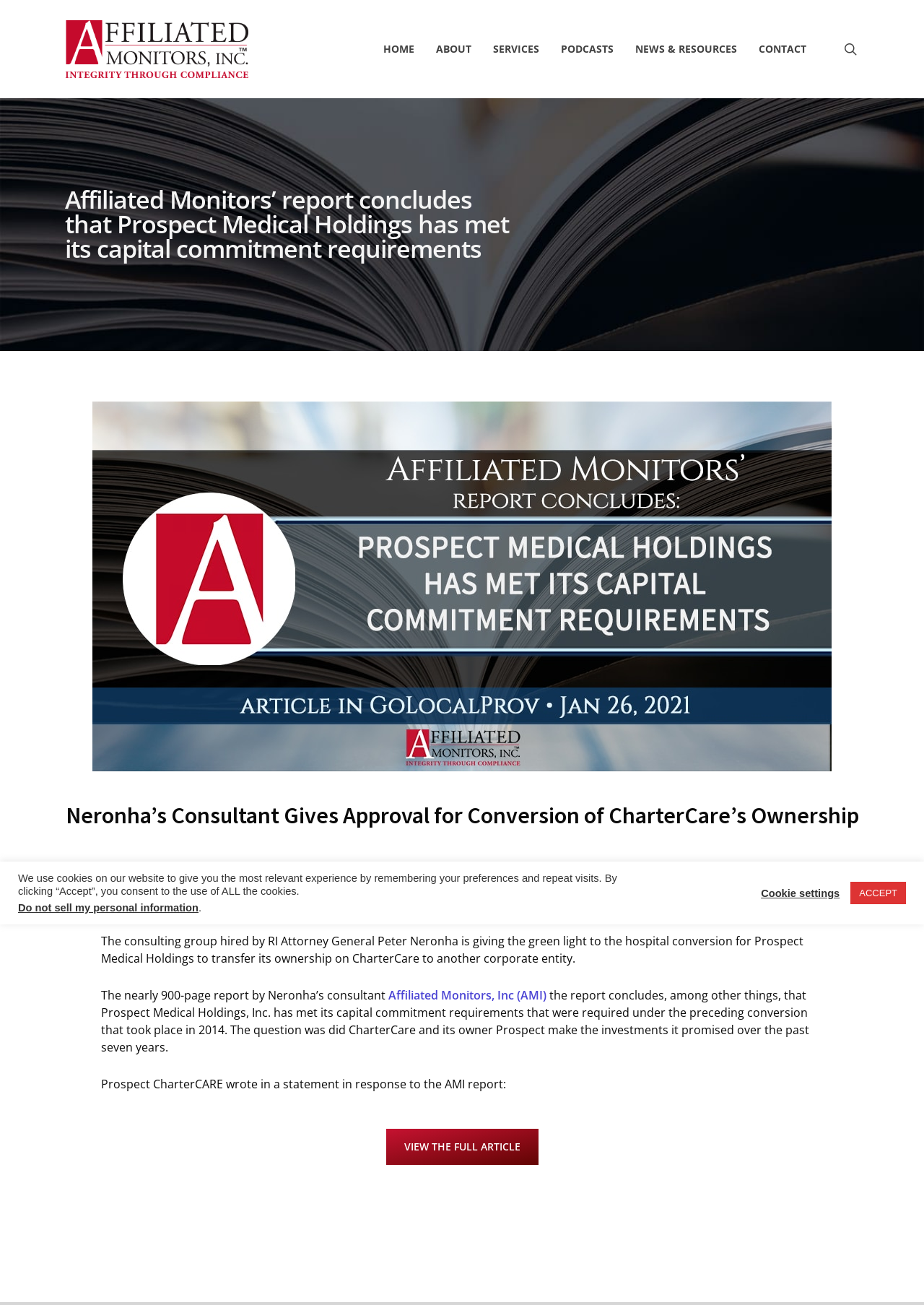Identify the bounding box coordinates of the region that should be clicked to execute the following instruction: "go to home page".

[0.403, 0.034, 0.46, 0.042]